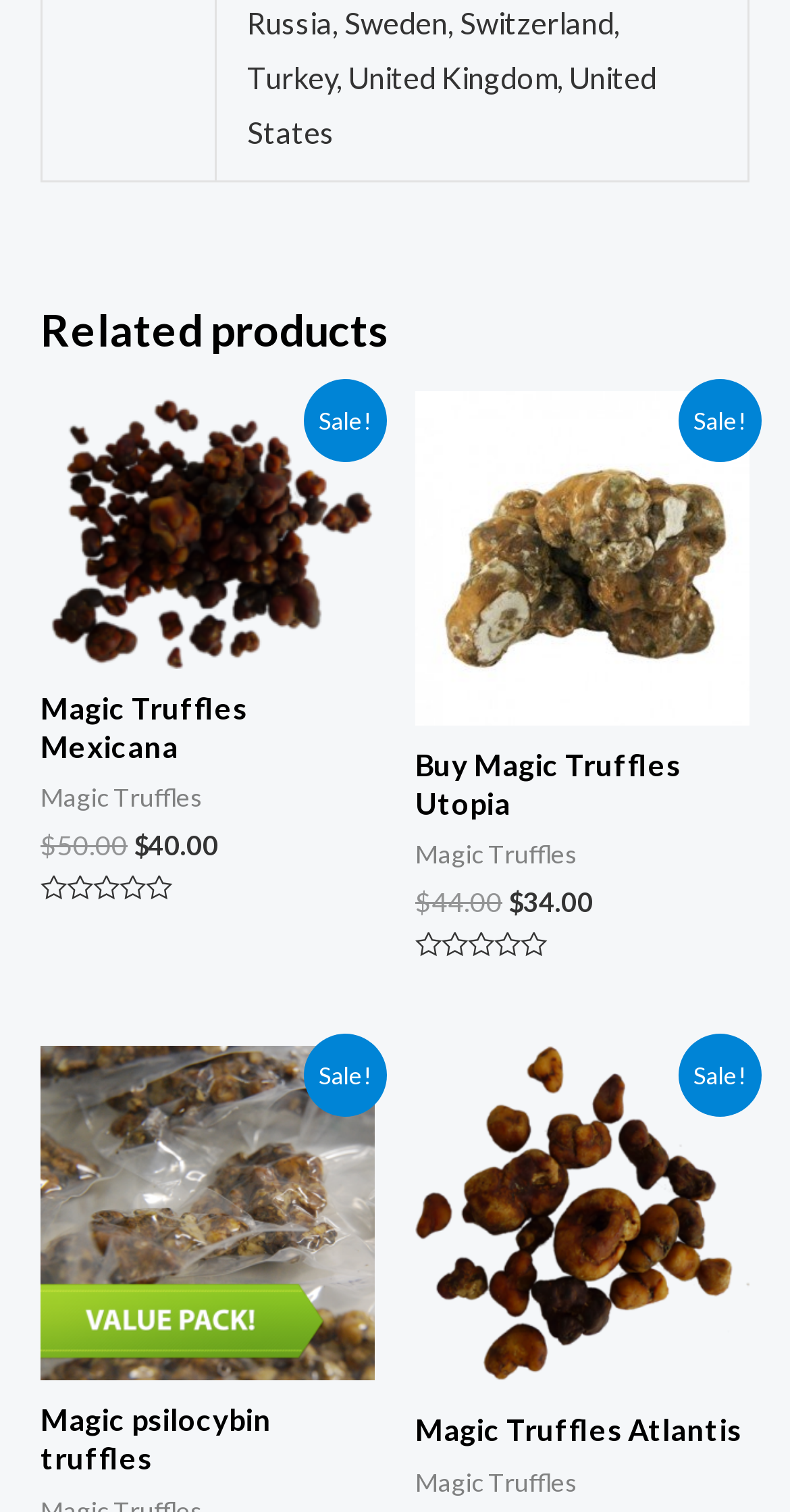How many products have a rating?
Use the image to give a comprehensive and detailed response to the question.

I found two products with ratings, which are Magic Truffles Utopia with a rating of 0 out of 5 and Magic Truffles Mexicana without a rating. Therefore, there are 2 products with ratings.